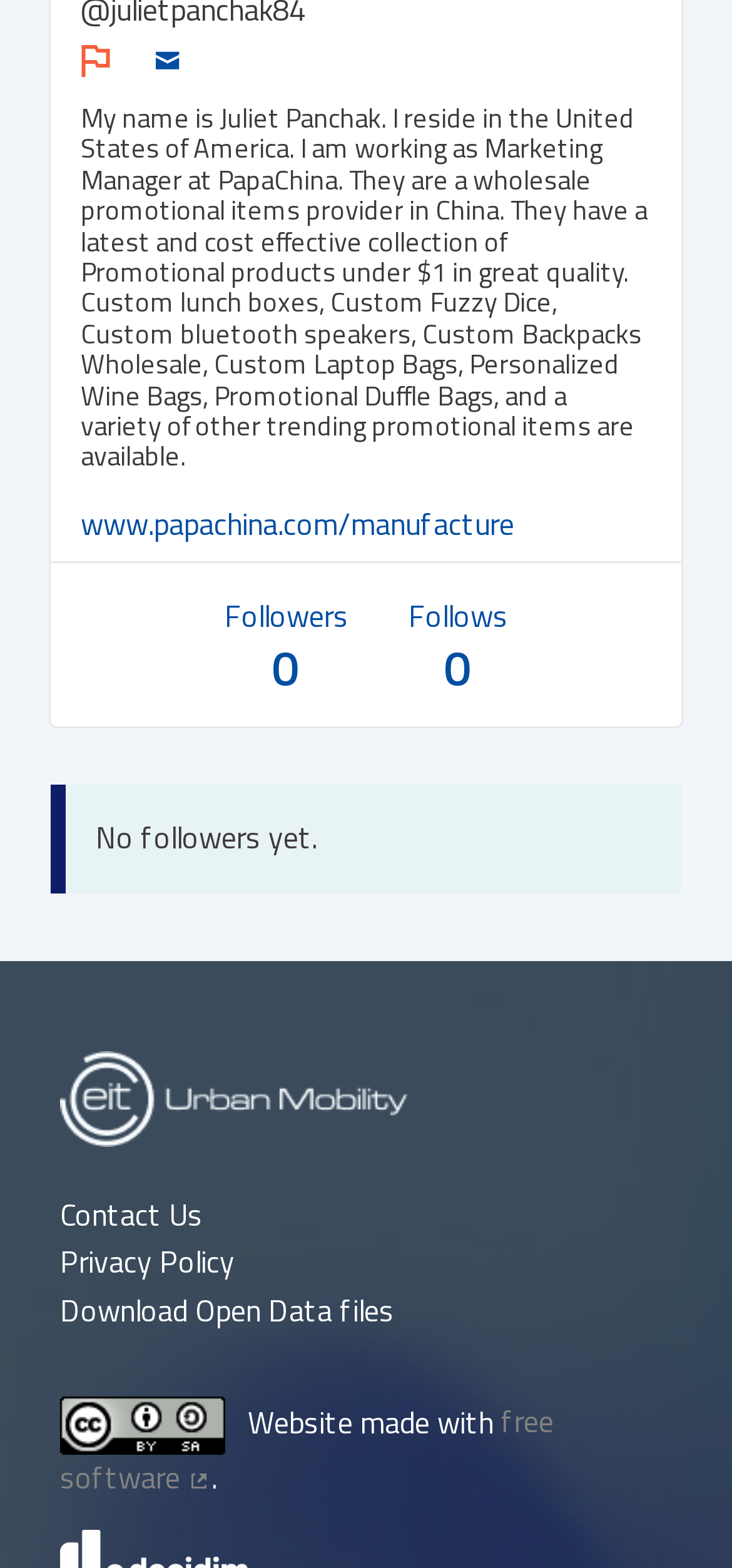Based on the image, please elaborate on the answer to the following question:
What is the URL of PapaChina's website?

The URL can be found in the link element with the text 'www.papachina.com/manufacture', which is located below the text describing Juliet Panchak's occupation and company.